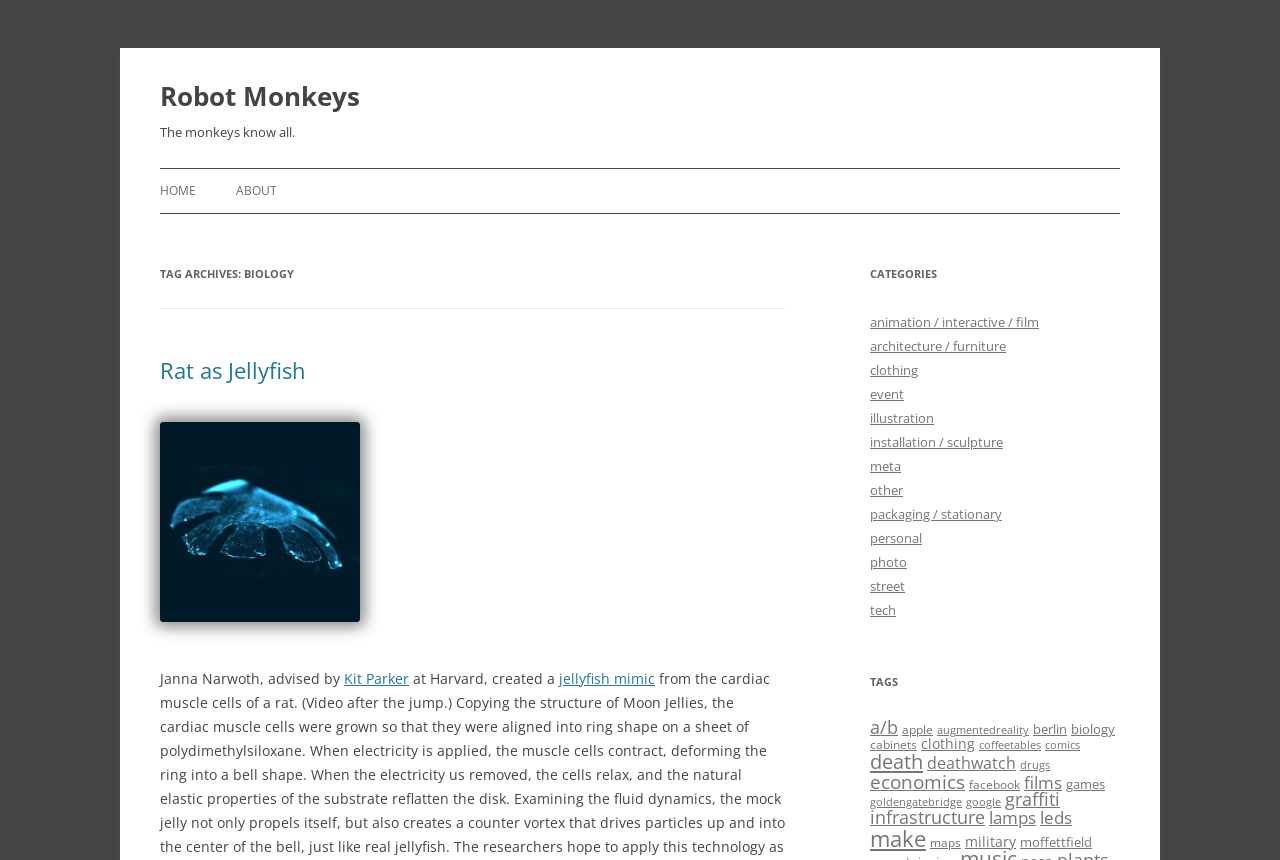Give a concise answer using only one word or phrase for this question:
Who created the jellyfish mimic?

Kit Parker